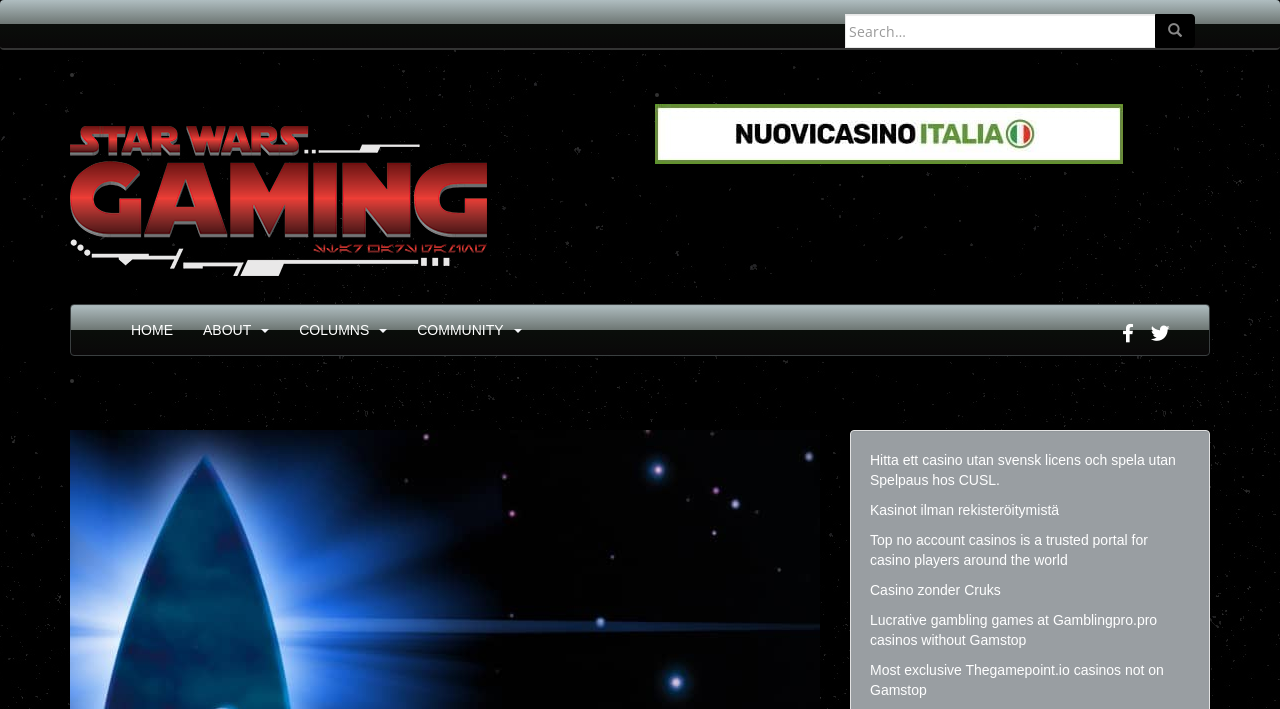Please indicate the bounding box coordinates of the element's region to be clicked to achieve the instruction: "Explore Kasinot ilman rekisteröitymistä". Provide the coordinates as four float numbers between 0 and 1, i.e., [left, top, right, bottom].

[0.68, 0.708, 0.827, 0.731]